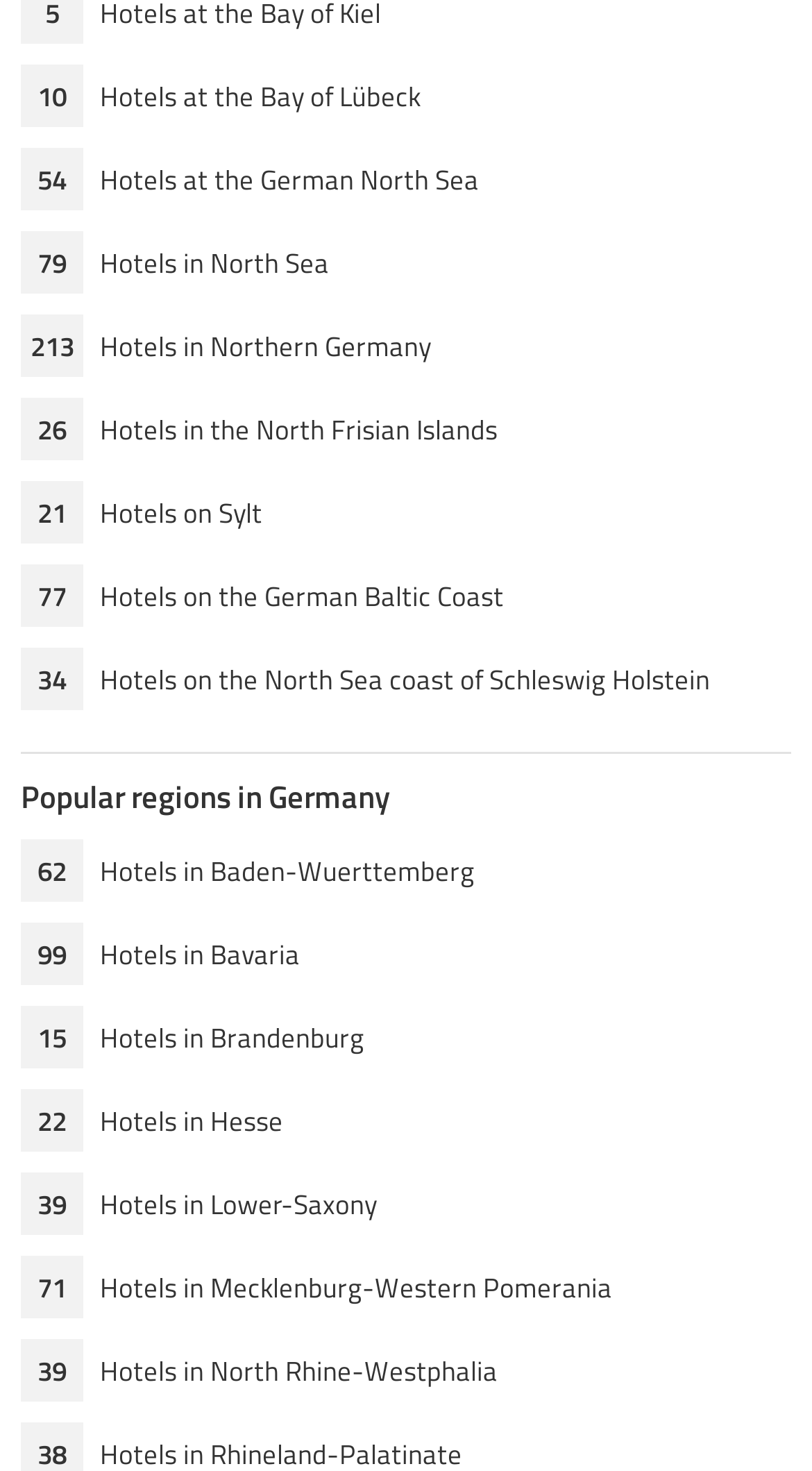Is there a region with only 15 hotels?
Using the image, respond with a single word or phrase.

Yes